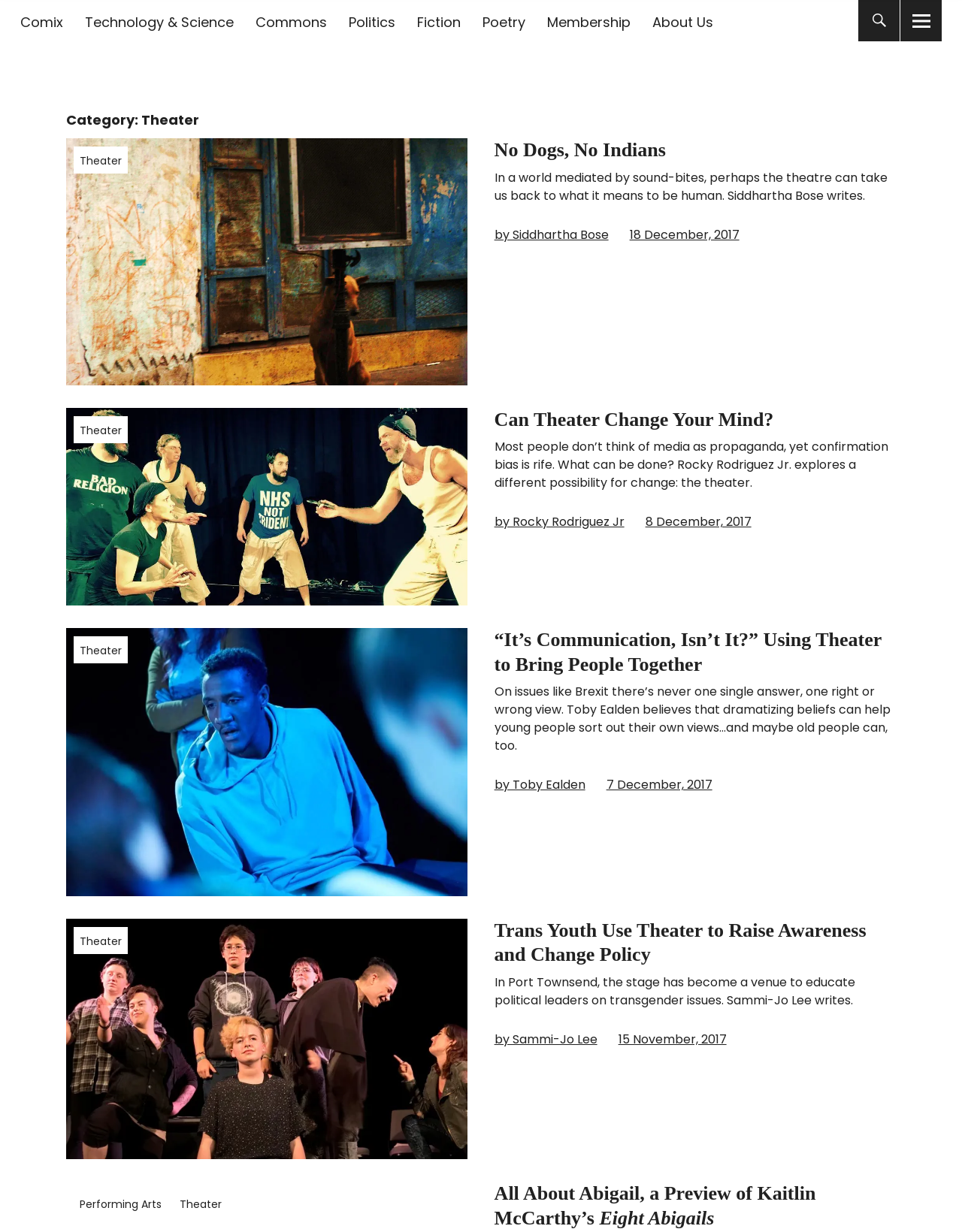Answer the question using only one word or a concise phrase: What is the name of the first article's author?

Siddhartha Bose